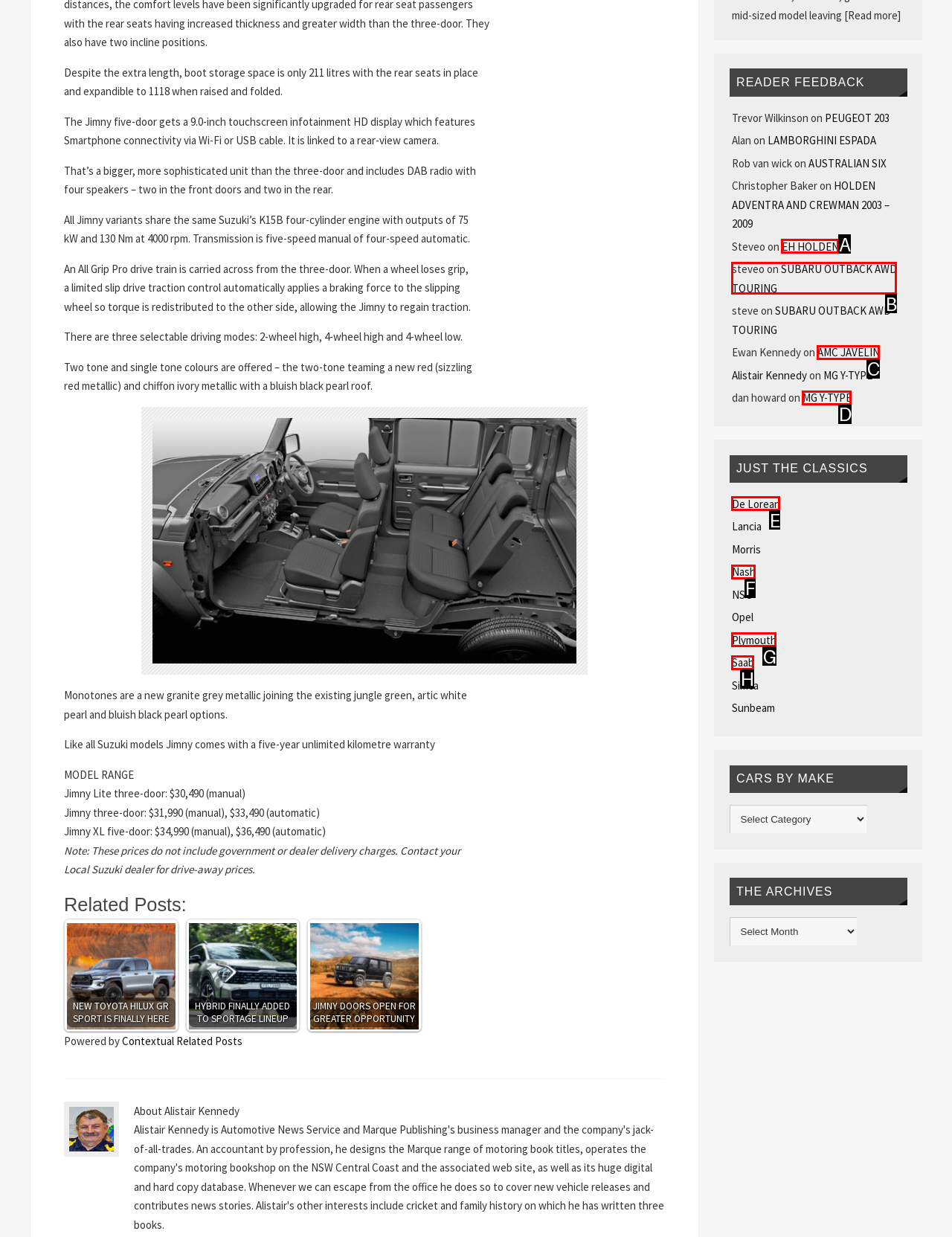Choose the letter of the UI element necessary for this task: Switch to Chinese
Answer with the correct letter.

None